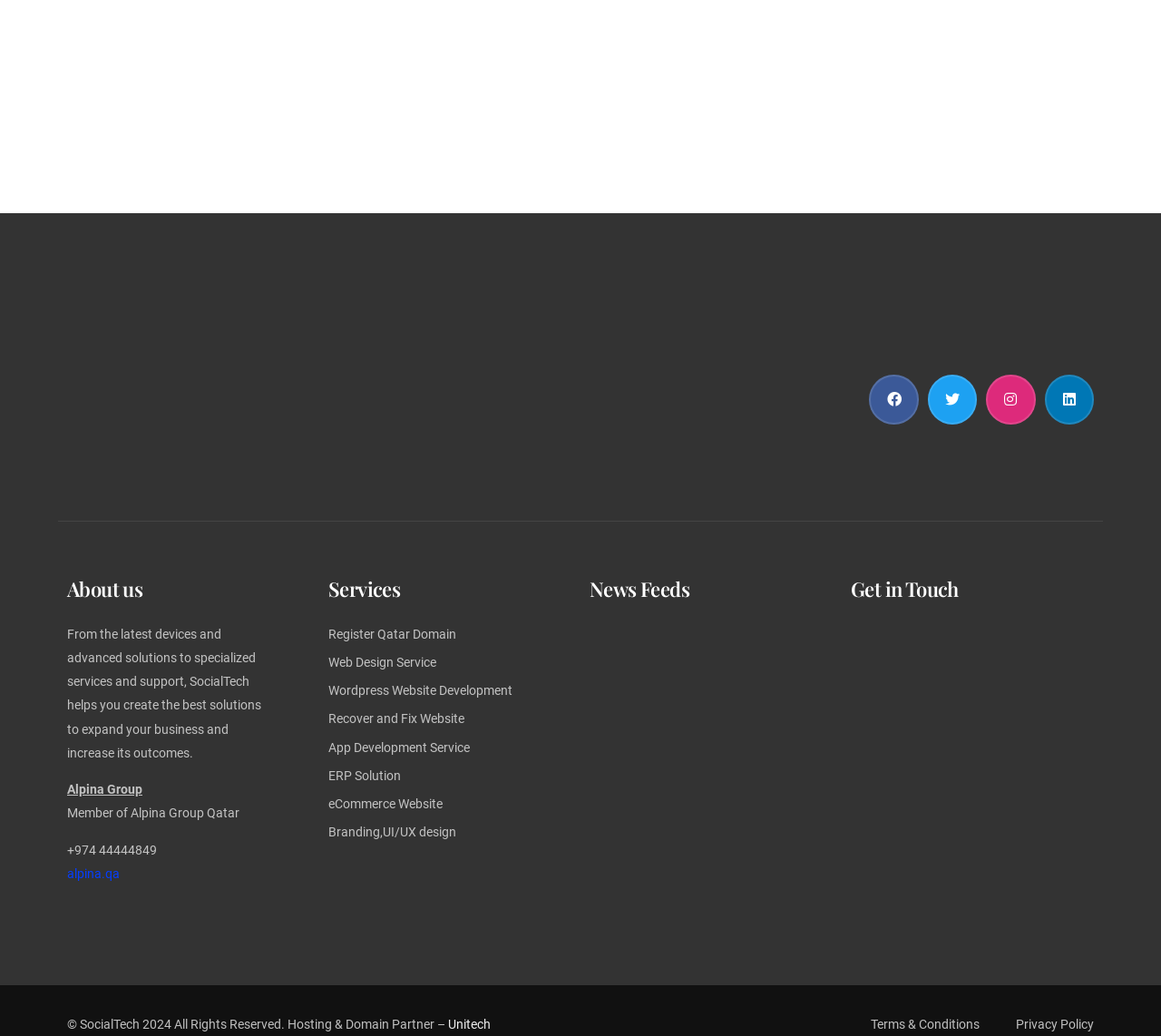What is the name of the group that SocialTech is a member of?
Based on the image content, provide your answer in one word or a short phrase.

Alpina Group Qatar